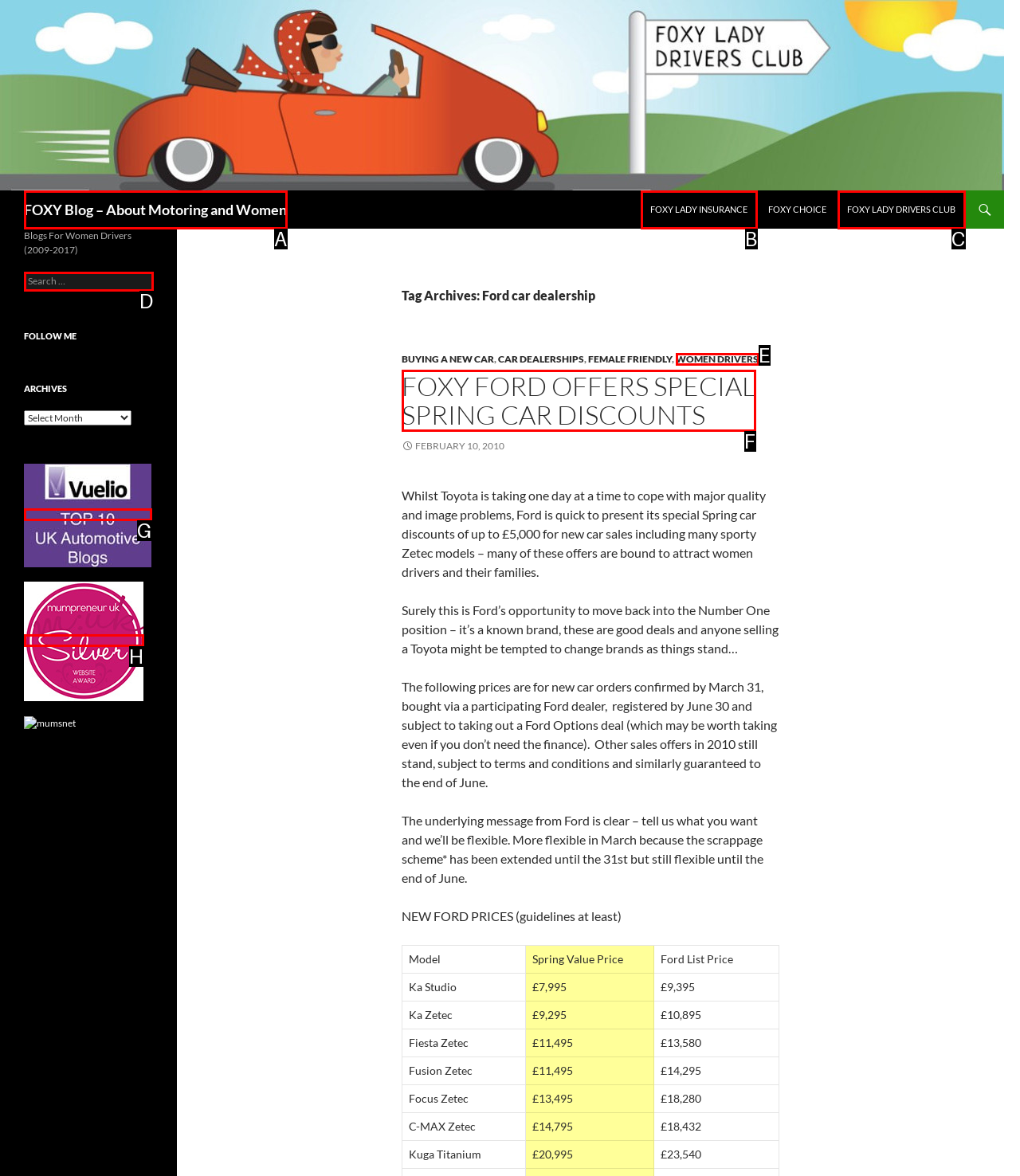Identify the letter of the UI element that corresponds to: women drivers
Respond with the letter of the option directly.

E